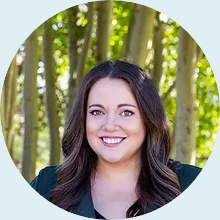Generate a detailed caption that encompasses all aspects of the image.

This image features a smiling woman with long, wavy dark hair, set against a backdrop of green trees that suggests a lush, natural environment. She has a welcoming expression and is dressed in a black top, contributing to an approachable and professional appearance. The image is circular, giving it a polished profile-like presentation, which is often used in professional settings, such as patient portals. This visual likely represents TAYLER RYDALCH, a mental health nurse practitioner (PMHNP-BC), emphasizing her role in providing accessible patient care through the portal highlighted on the webpage.